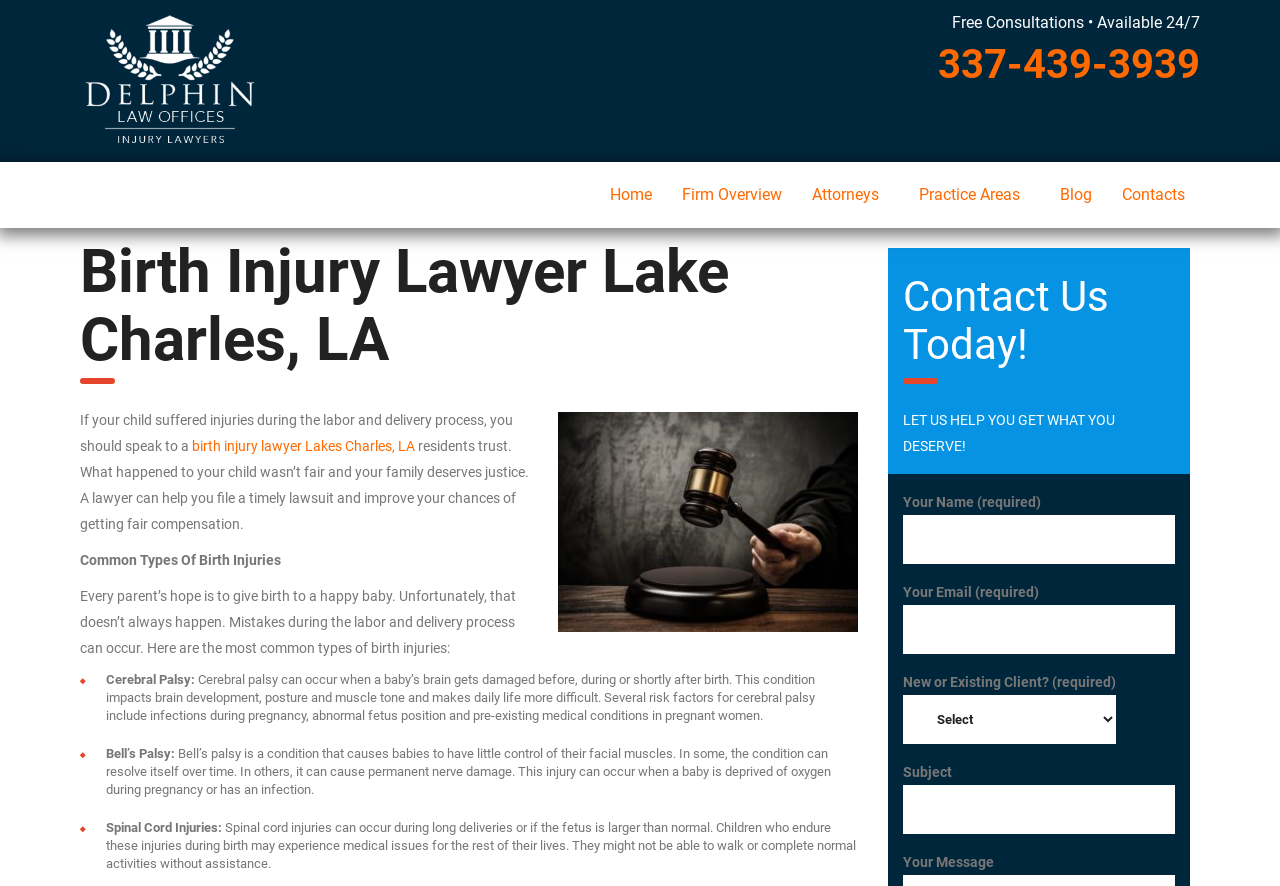Identify the bounding box coordinates of the area you need to click to perform the following instruction: "Schedule a consultation".

[0.705, 0.581, 0.918, 0.636]